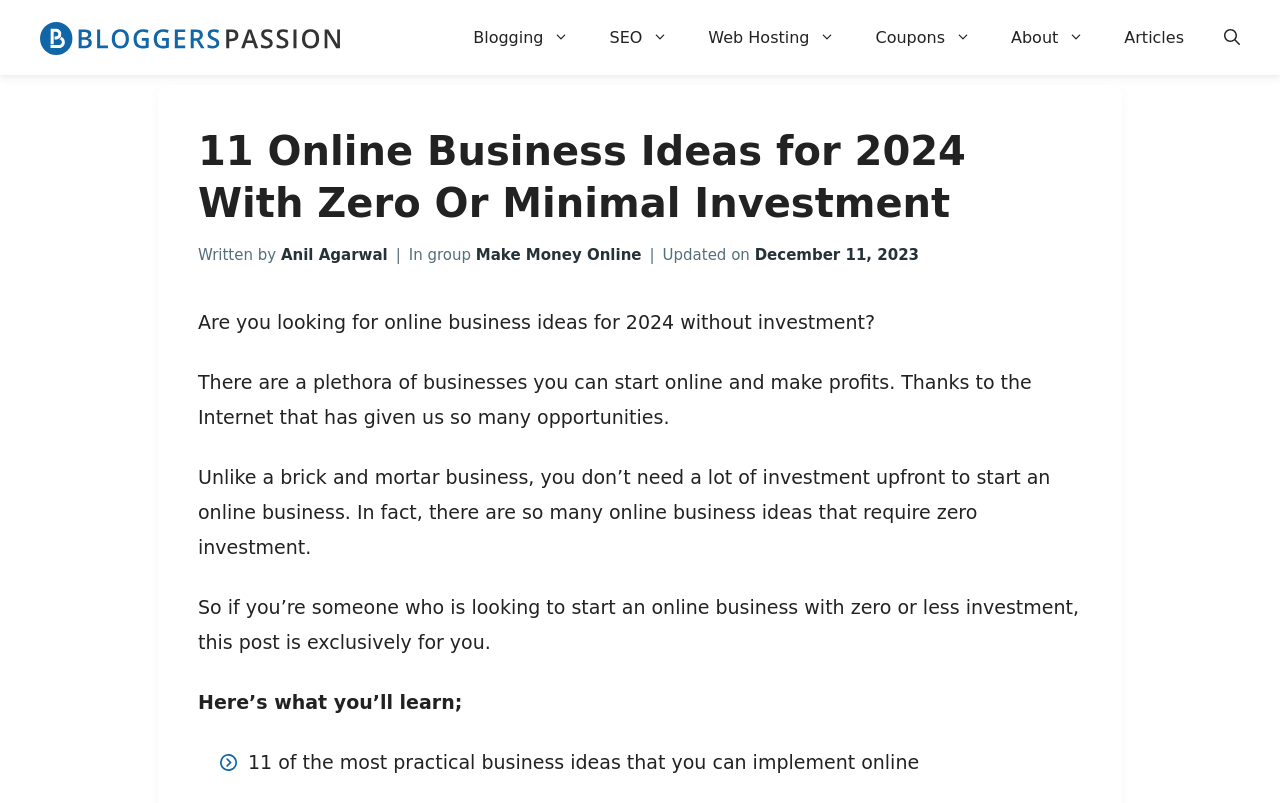Please provide a comprehensive answer to the question based on the screenshot: How many online business ideas are discussed on this webpage?

The webpage title '11 Online Business Ideas for 2024 With Zero Or Minimal Investment' indicates that 11 online business ideas are discussed on this webpage.